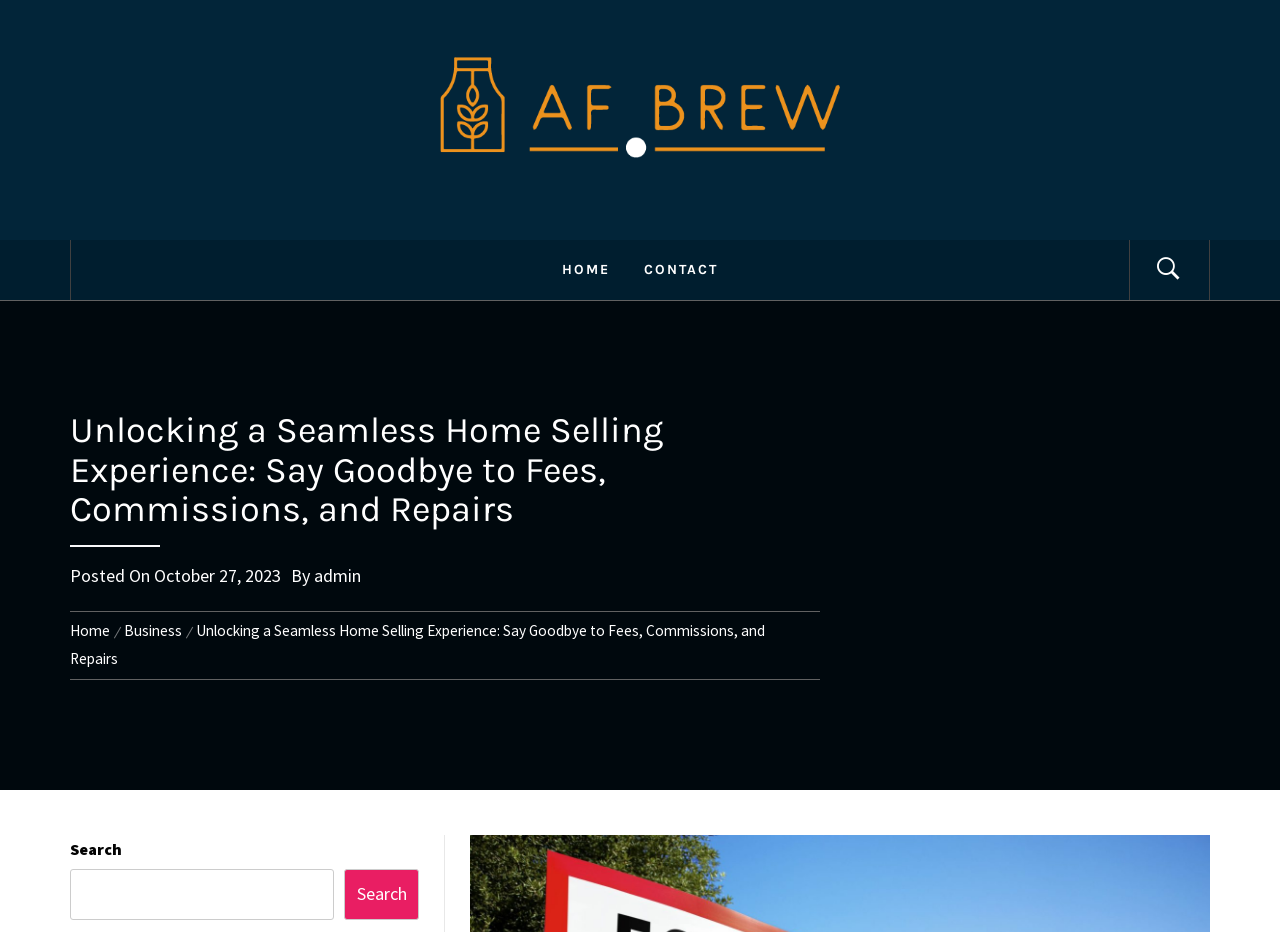Locate the bounding box coordinates of the clickable region necessary to complete the following instruction: "Go to HOME page". Provide the coordinates in the format of four float numbers between 0 and 1, i.e., [left, top, right, bottom].

[0.427, 0.258, 0.488, 0.322]